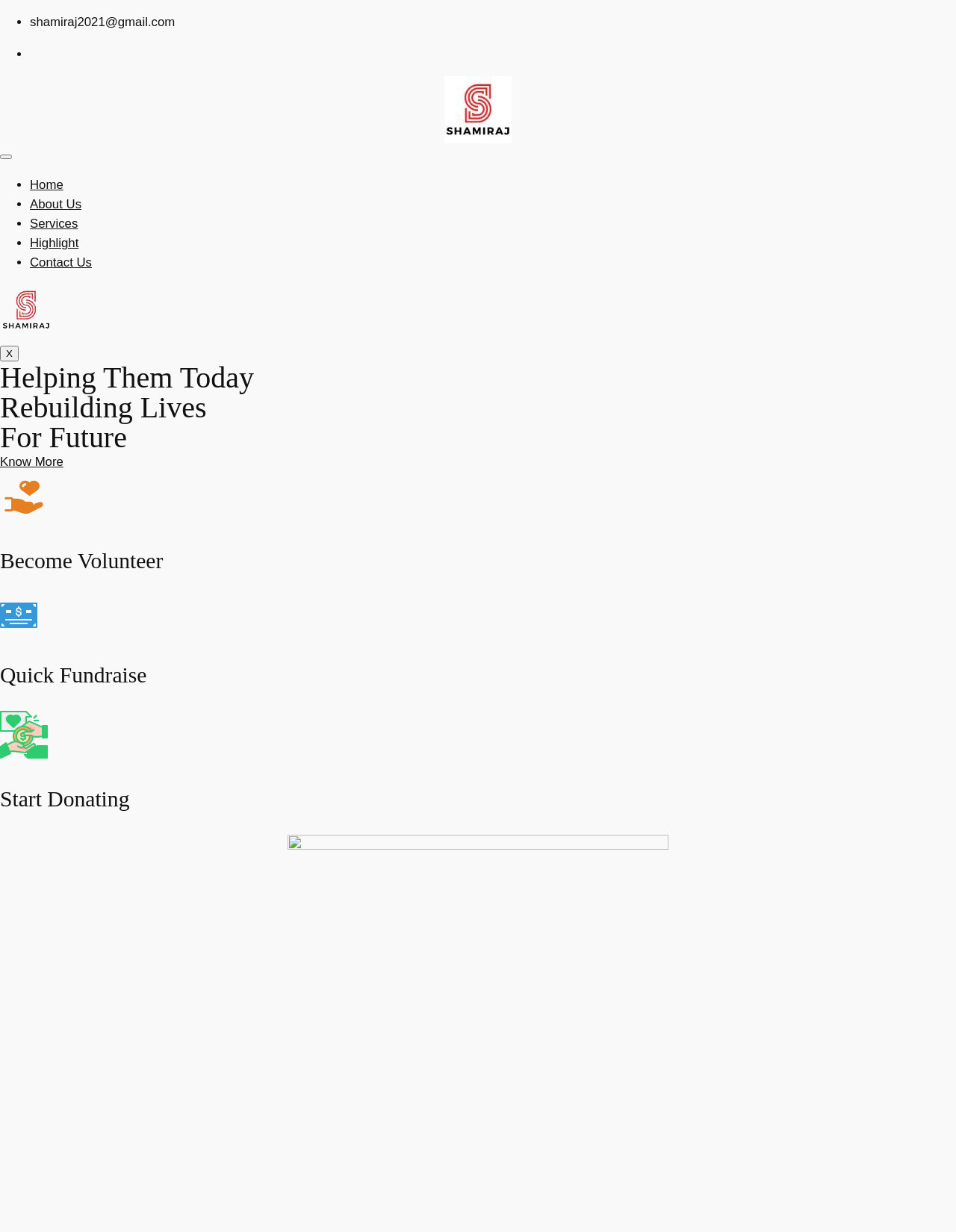Reply to the question below using a single word or brief phrase:
What are the three main actions encouraged on the webpage?

Help, Volunteer, Donate